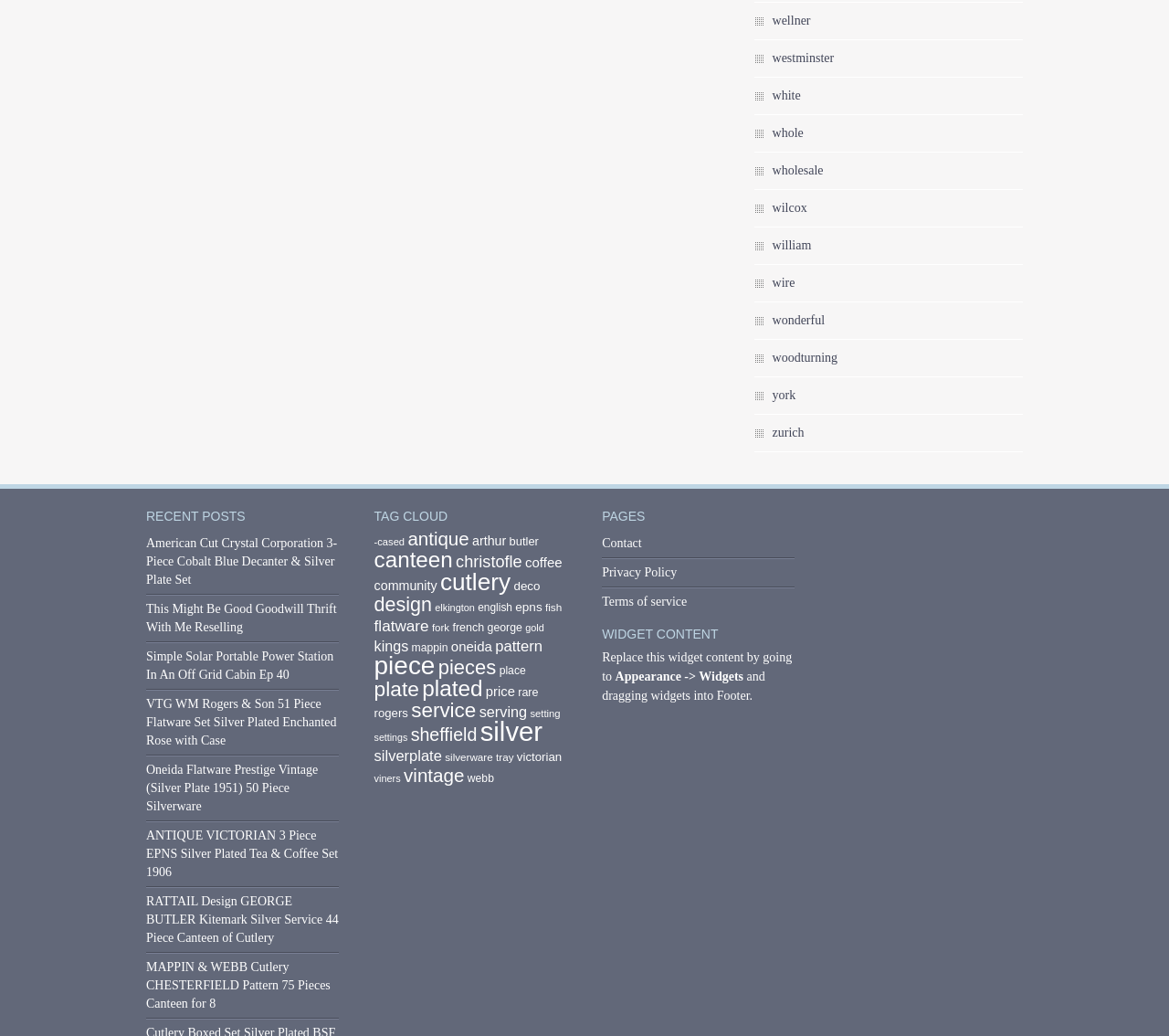How many links are in the TAG CLOUD section?
Could you give a comprehensive explanation in response to this question?

The TAG CLOUD section has 30 links because there are 30 links listed under the 'TAG CLOUD' heading, each with a different tag or keyword.